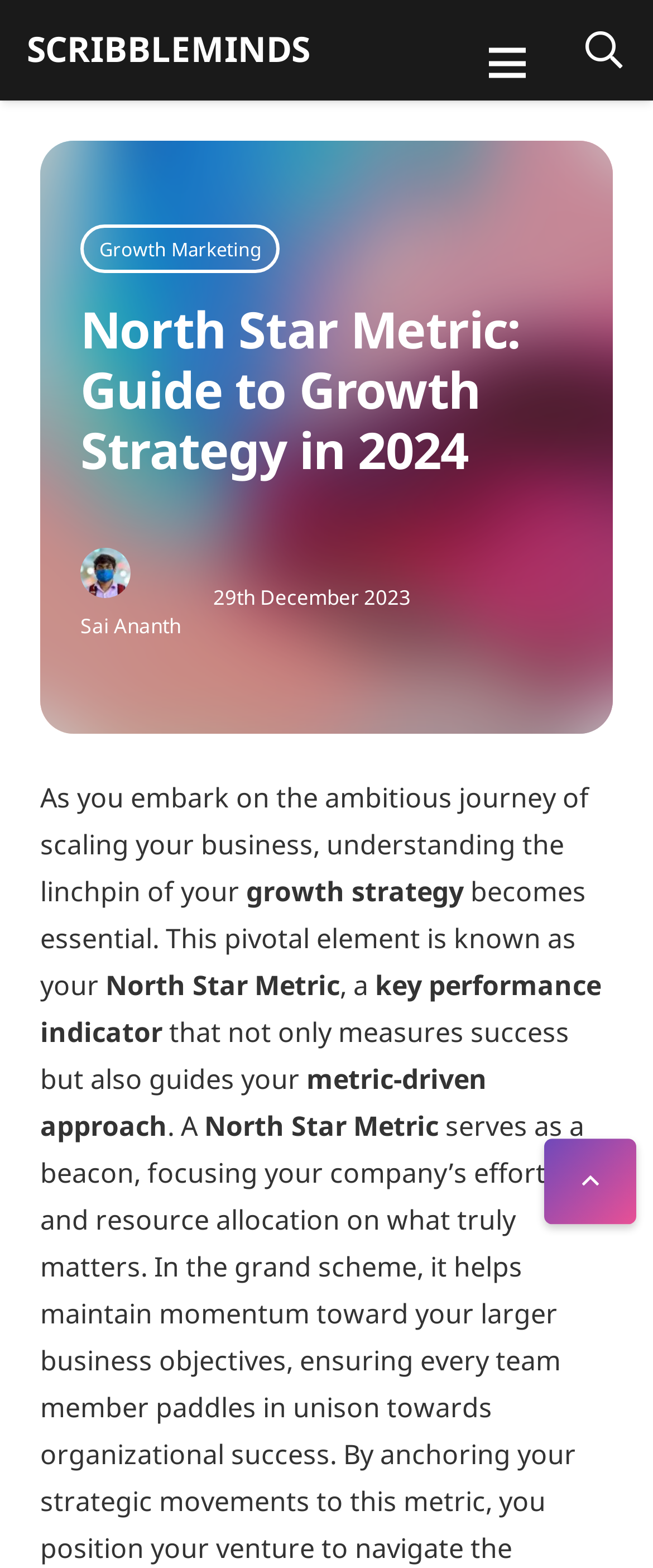Write a detailed summary of the webpage, including text, images, and layout.

The webpage is about the importance of a North Star Metric in a company's growth strategy. At the top left, there is a link to "SCRIBBLEMINDS" and a link to "Menu" at the top right. A search button is located at the top right corner. 

Below the top navigation, there is a heading that reads "North Star Metric: Guide to Growth Strategy in 2024". Underneath the heading, there is a link to "Growth Marketing" on the left, followed by the author's name "Sai Ananth" and the publication date "29 December 2023 at 17:13:39 +05:30". 

The main content of the webpage starts with a paragraph that discusses the importance of understanding the linchpin of a business's growth strategy. The text is divided into several sections, with key terms like "North Star Metric" and "key performance indicator" highlighted. The text explains that a North Star Metric is a crucial element in guiding a company's growth strategy.

At the bottom right of the page, there is a "Back to top" button.